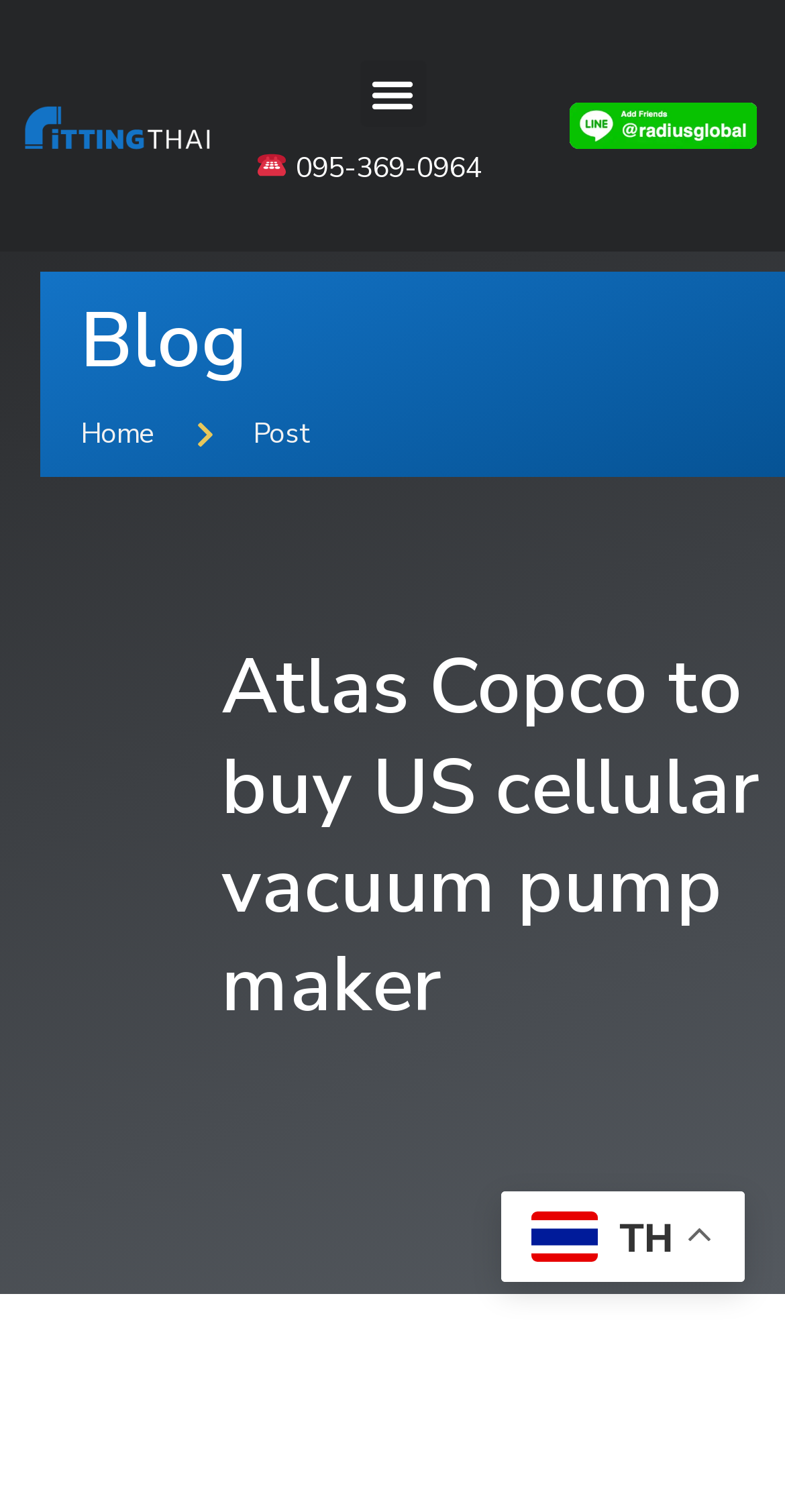Identify and extract the main heading of the webpage.

Atlas Copco to buy US cellular vacuum pump maker